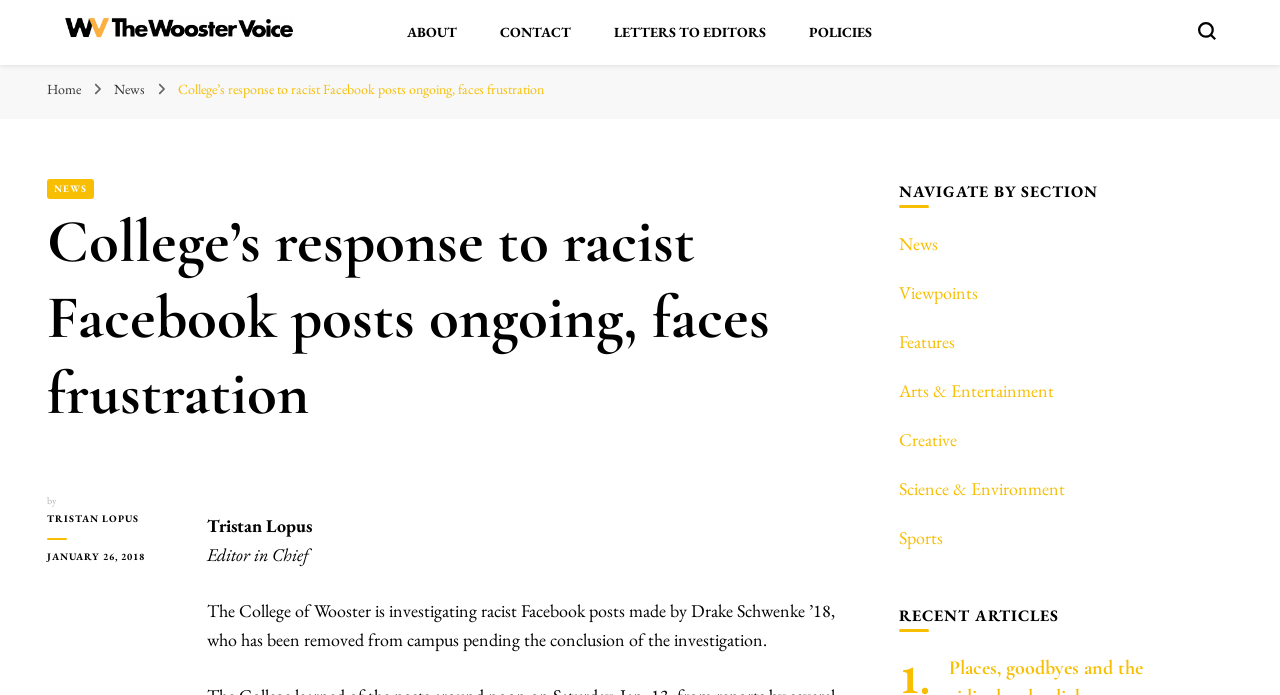Please specify the bounding box coordinates for the clickable region that will help you carry out the instruction: "view recent articles".

[0.702, 0.868, 0.963, 0.905]